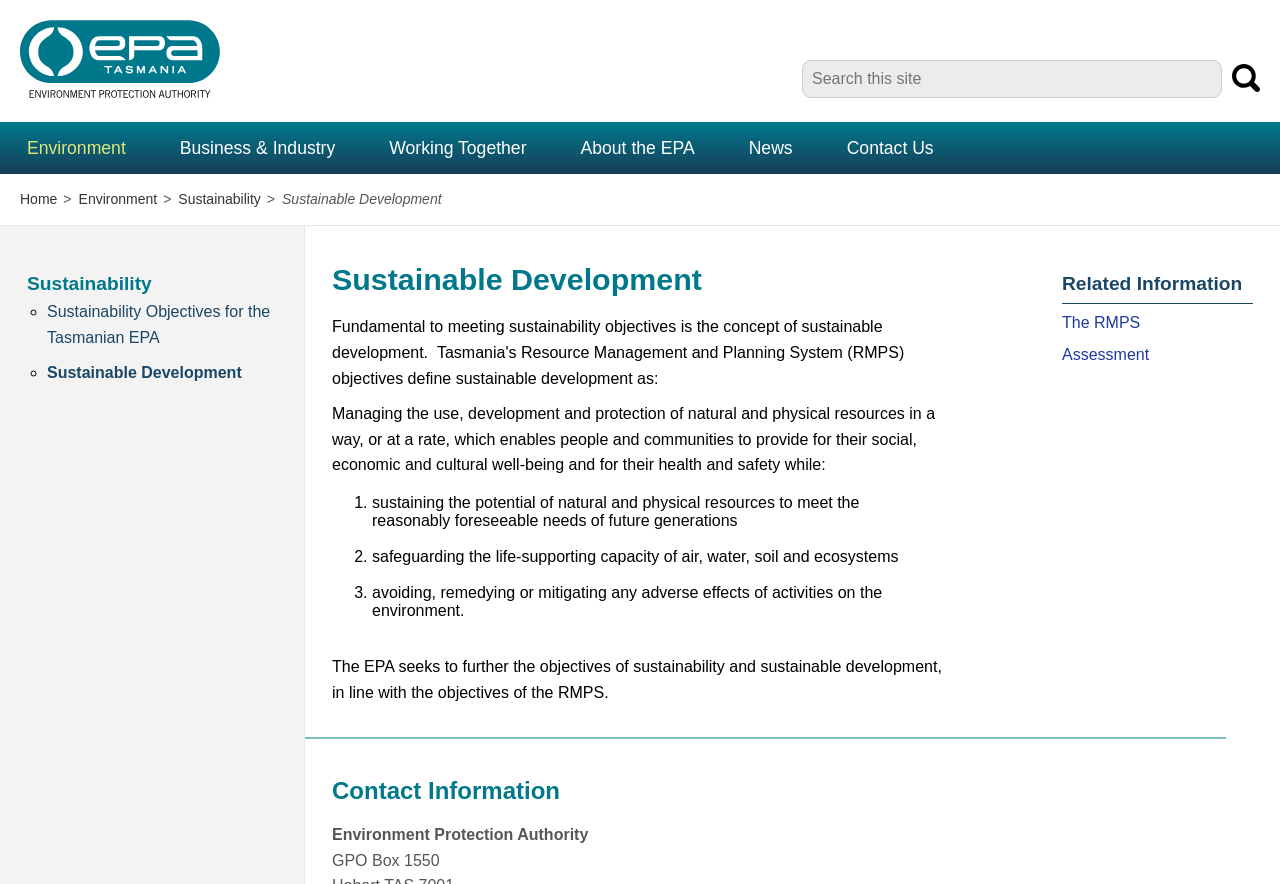Give a comprehensive overview of the webpage, including key elements.

The webpage is about Sustainable Development, specifically in the context of the Tasmanian EPA. At the top, there is a logo and a search field with a search button to the right. Below the search field, there is a navigation menu with links to Environment, Business & Industry, Working Together, About the EPA, News, and Contact Us.

On the left side, there is a secondary navigation menu with links to Home, Environment, and Sustainability. The main content area is divided into two sections. The top section has a heading "Sustainable Development" and a brief introduction to the concept. Below the introduction, there are three bullet points that define sustainable development, including managing natural and physical resources, sustaining the potential of these resources for future generations, and safeguarding the life-supporting capacity of air, water, soil, and ecosystems.

The bottom section has a heading "Related Information" and provides links to related topics, including The RMPS and Assessment. On the right side of the page, there is a contact information section with the Environment Protection Authority's address.

Throughout the page, there are several links to other pages, including links to menu items, related information, and contact information. The overall structure of the page is organized and easy to navigate, with clear headings and concise text.